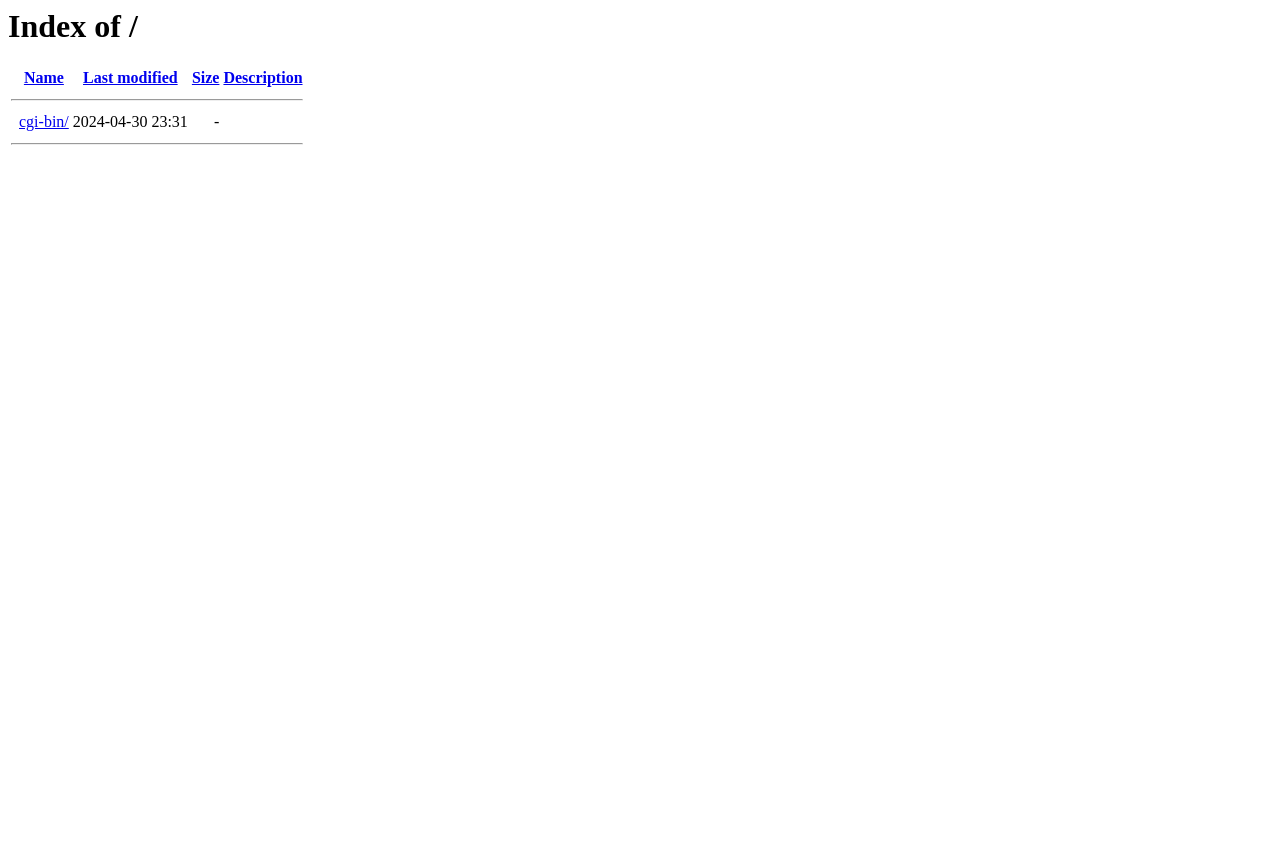What is the first column header?
Answer the question with a single word or phrase, referring to the image.

Name